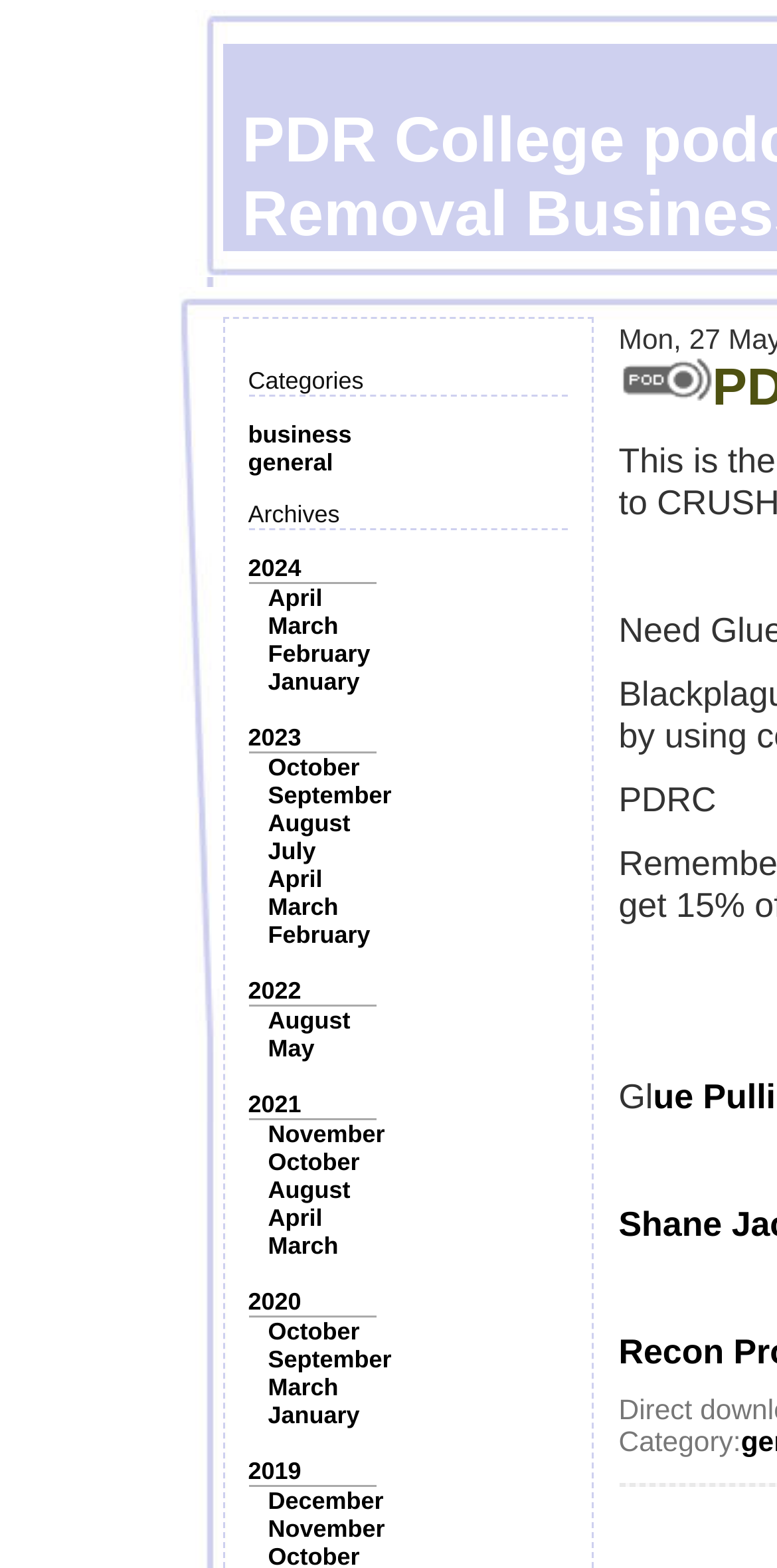Based on what you see in the screenshot, provide a thorough answer to this question: What is the most recent year in the archives?

I looked at the 'Archives' section and found the most recent year by checking the links. The most recent year is 2024, which is at the top of the list.